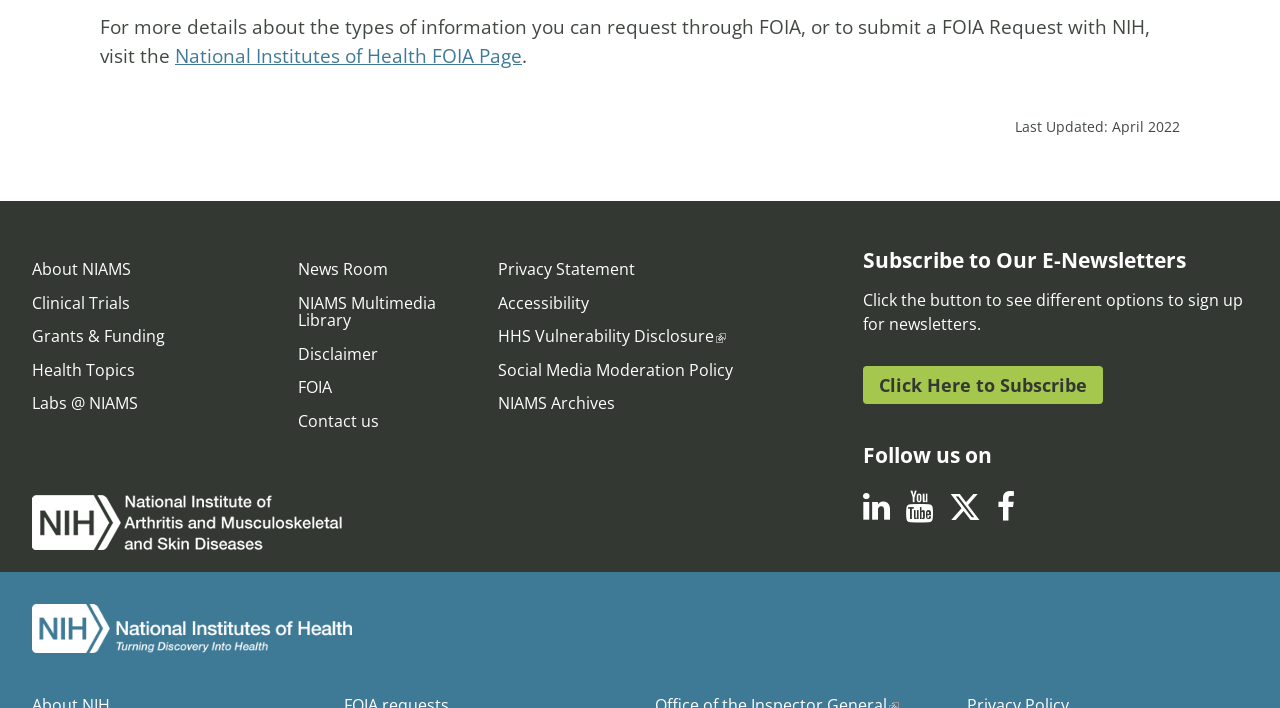Bounding box coordinates are specified in the format (top-left x, top-left y, bottom-right x, bottom-right y). All values are floating point numbers bounded between 0 and 1. Please provide the bounding box coordinate of the region this sentence describes: Contacts

None